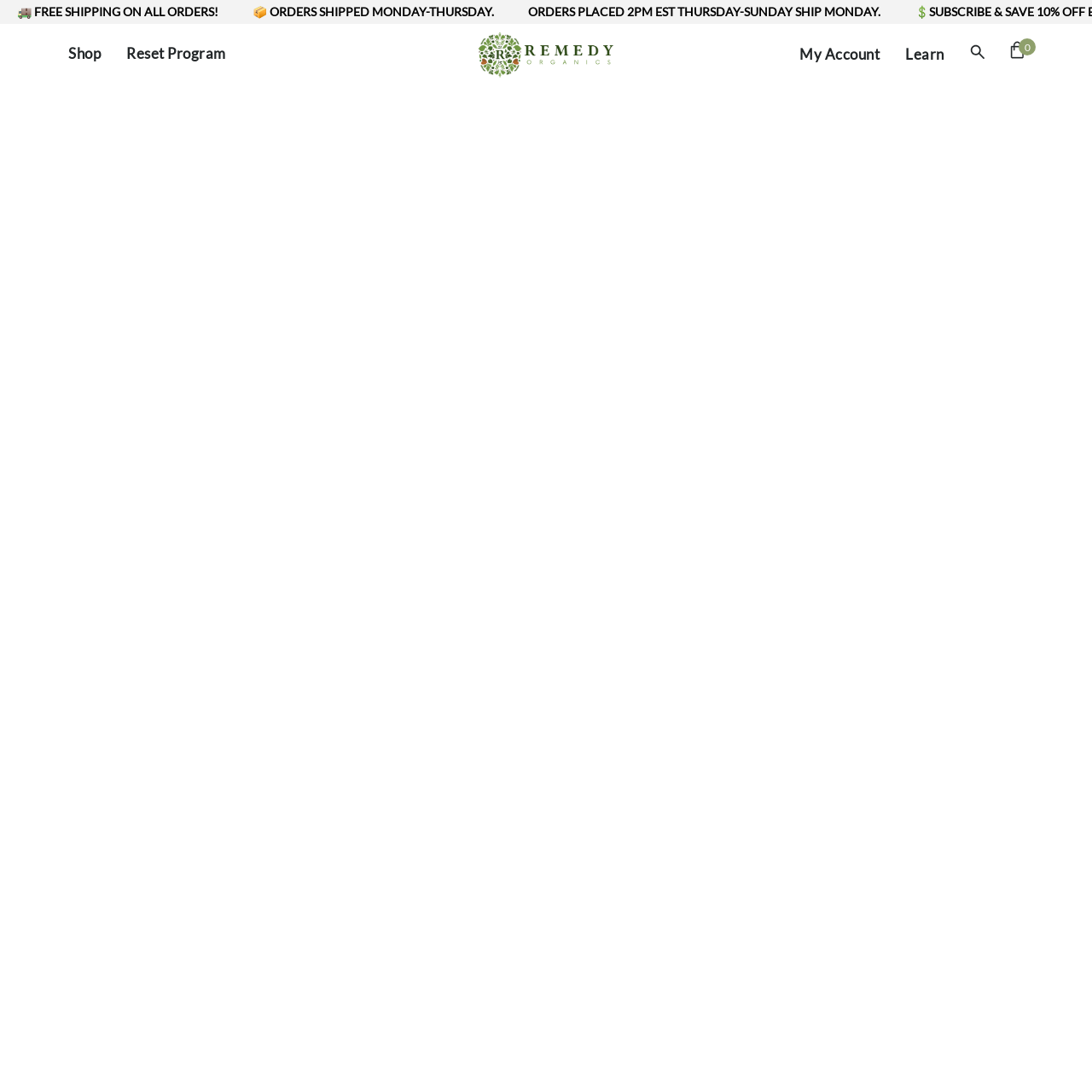Given the element description 0, predict the bounding box coordinates for the UI element in the webpage screenshot. The format should be (top-left x, top-left y, bottom-right x, bottom-right y), and the values should be between 0 and 1.

[0.925, 0.034, 0.938, 0.066]